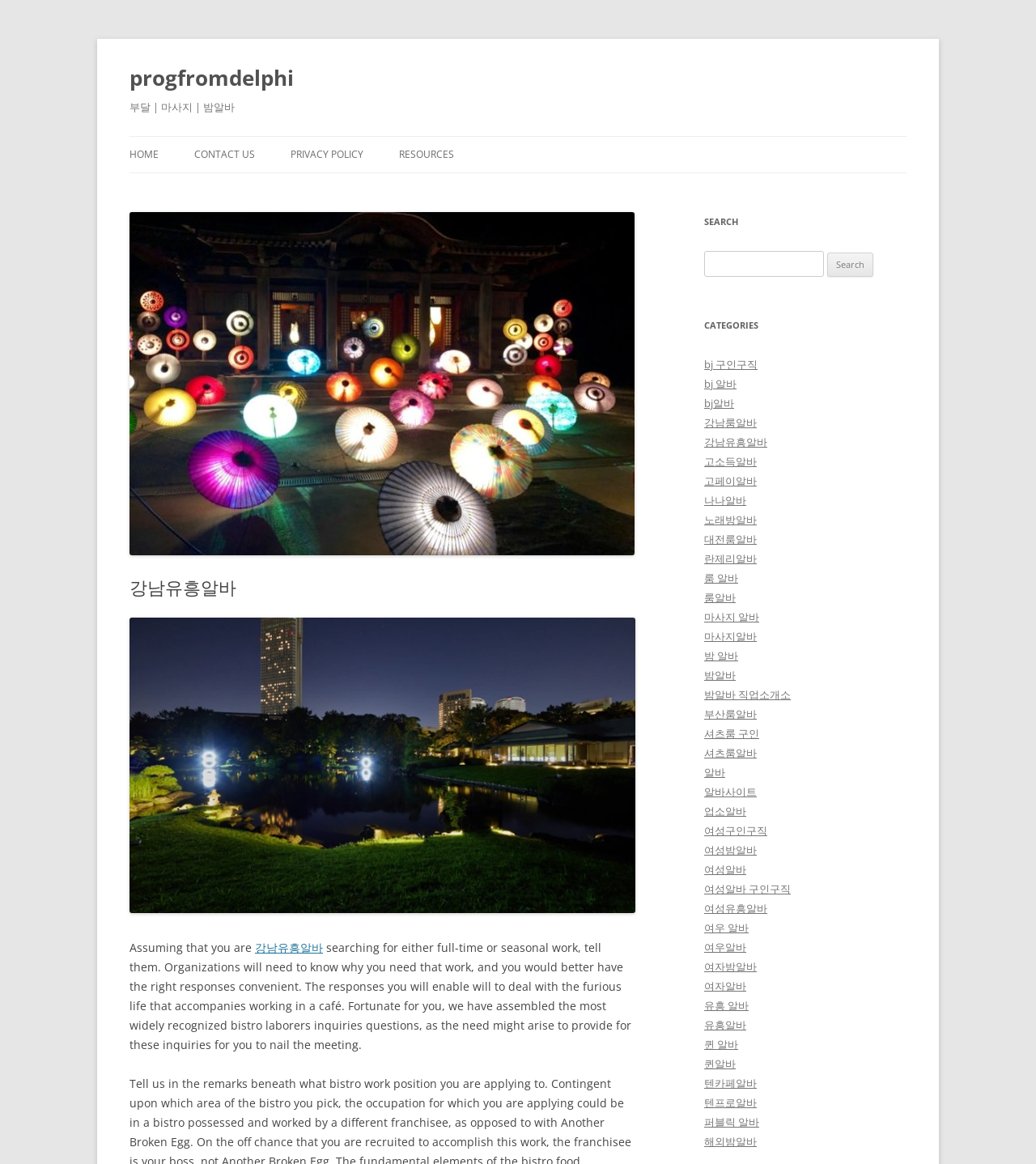Determine the bounding box coordinates for the clickable element to execute this instruction: "Click HOME". Provide the coordinates as four float numbers between 0 and 1, i.e., [left, top, right, bottom].

[0.125, 0.118, 0.153, 0.148]